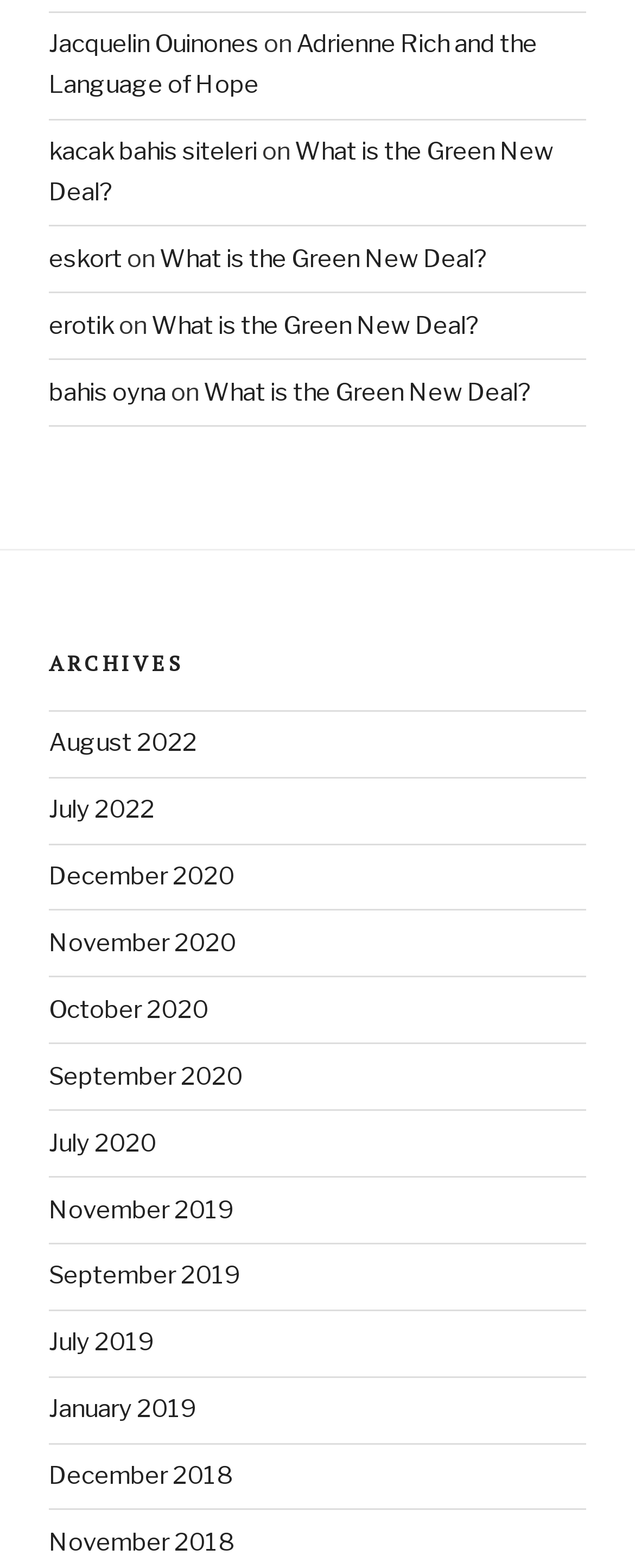What is the first link on the webpage?
Refer to the image and provide a thorough answer to the question.

I looked at the top of the webpage and found the first link, which is labeled as 'Jacquelin Ouinones'.